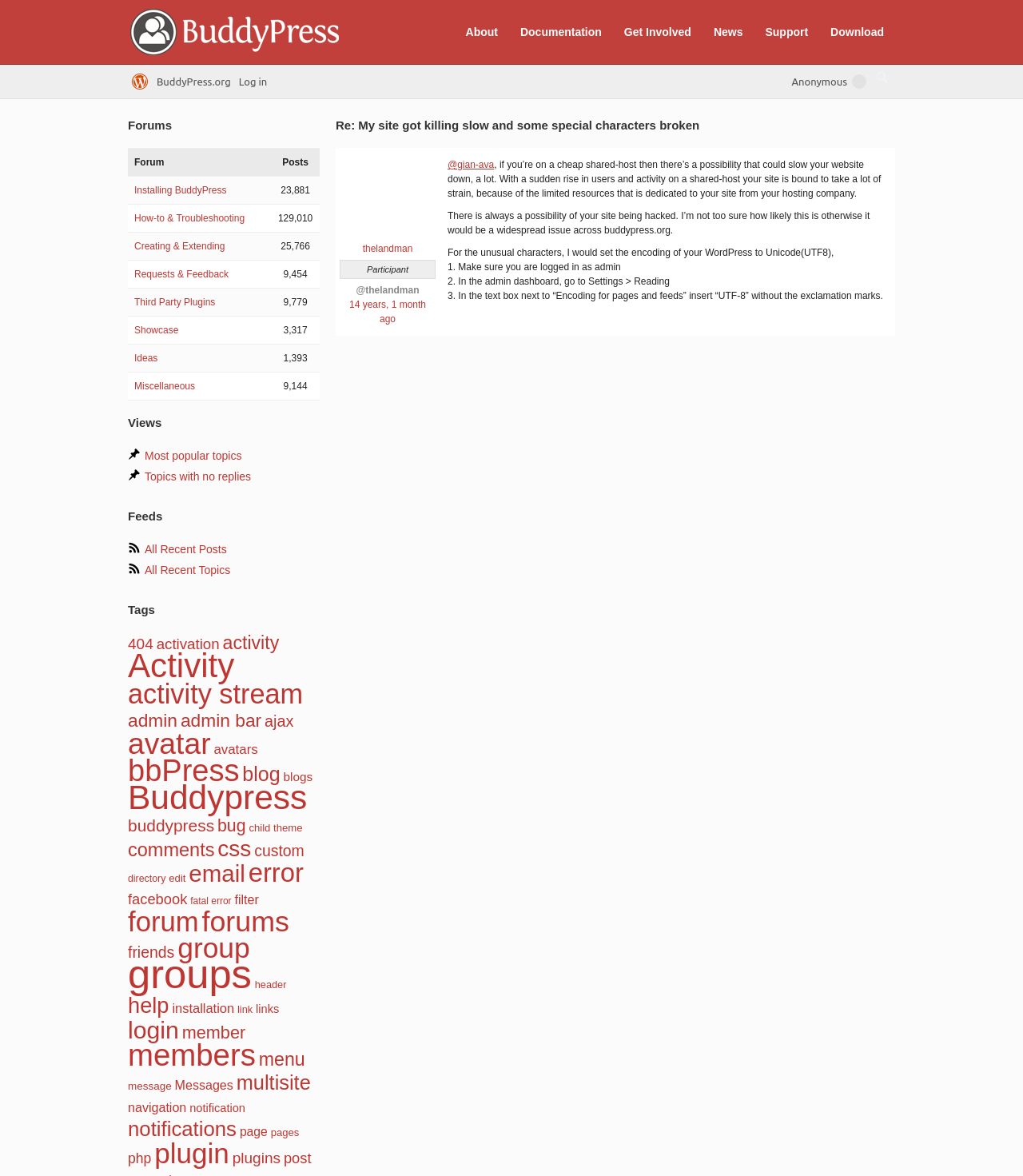How many items are there in the 'Groups' category?
Answer with a single word or short phrase according to what you see in the image.

1,475